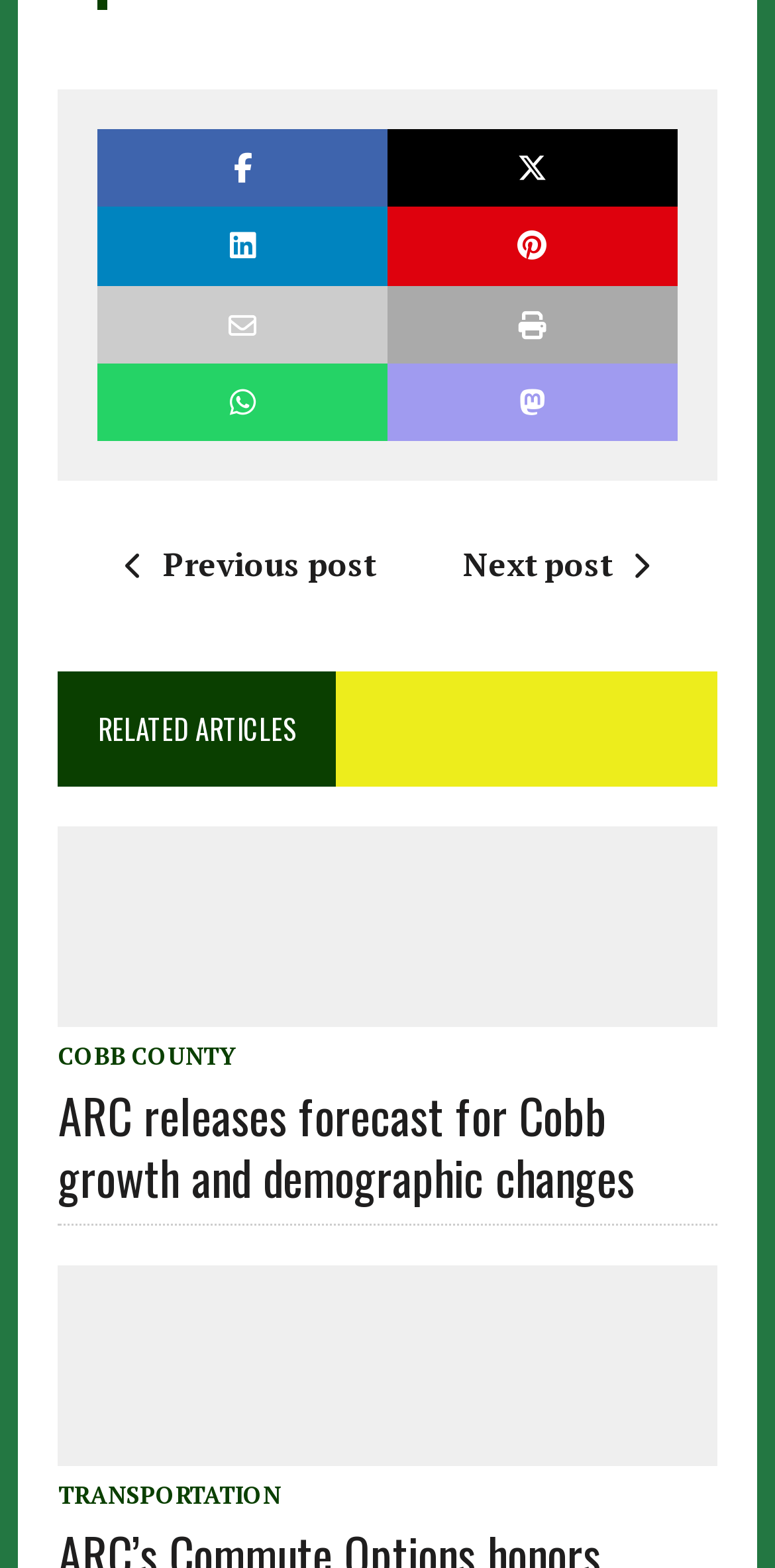Determine the bounding box coordinates of the clickable element necessary to fulfill the instruction: "Read the forecast for Cobb growth and demographic changes". Provide the coordinates as four float numbers within the 0 to 1 range, i.e., [left, top, right, bottom].

[0.075, 0.688, 0.819, 0.773]